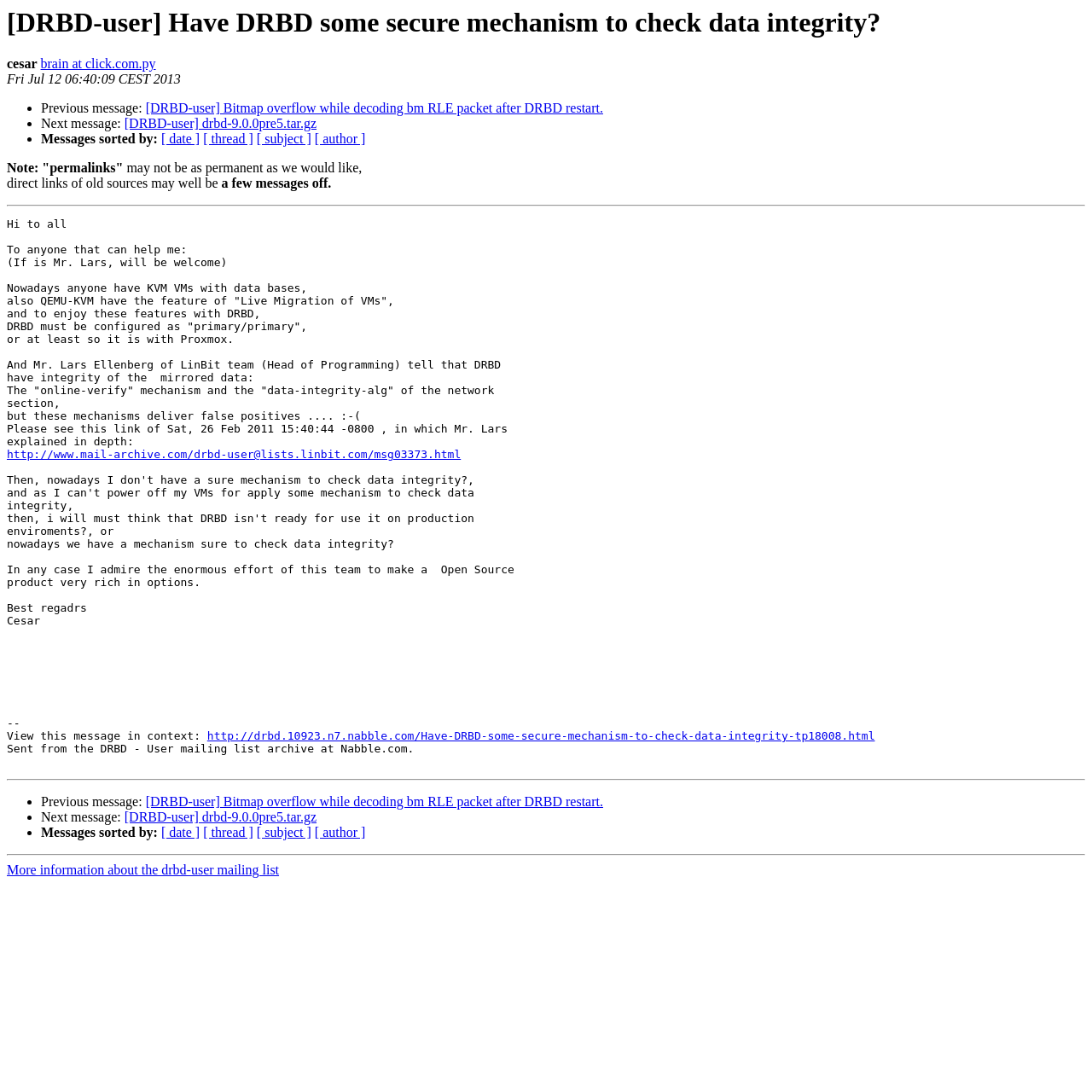Specify the bounding box coordinates of the region I need to click to perform the following instruction: "Sort messages by date". The coordinates must be four float numbers in the range of 0 to 1, i.e., [left, top, right, bottom].

[0.148, 0.121, 0.183, 0.134]